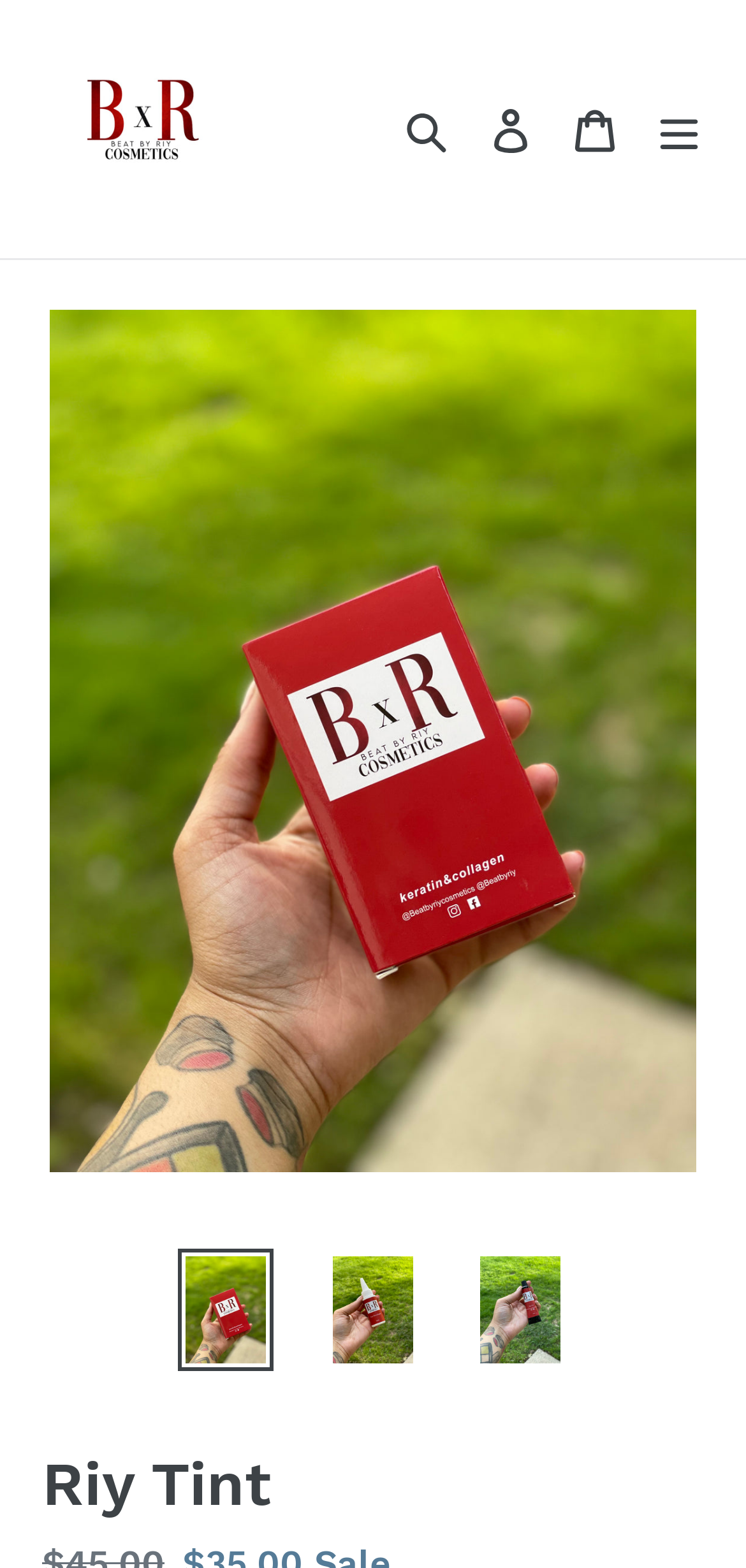How many images are there for the Riy Tint product? From the image, respond with a single word or brief phrase.

4